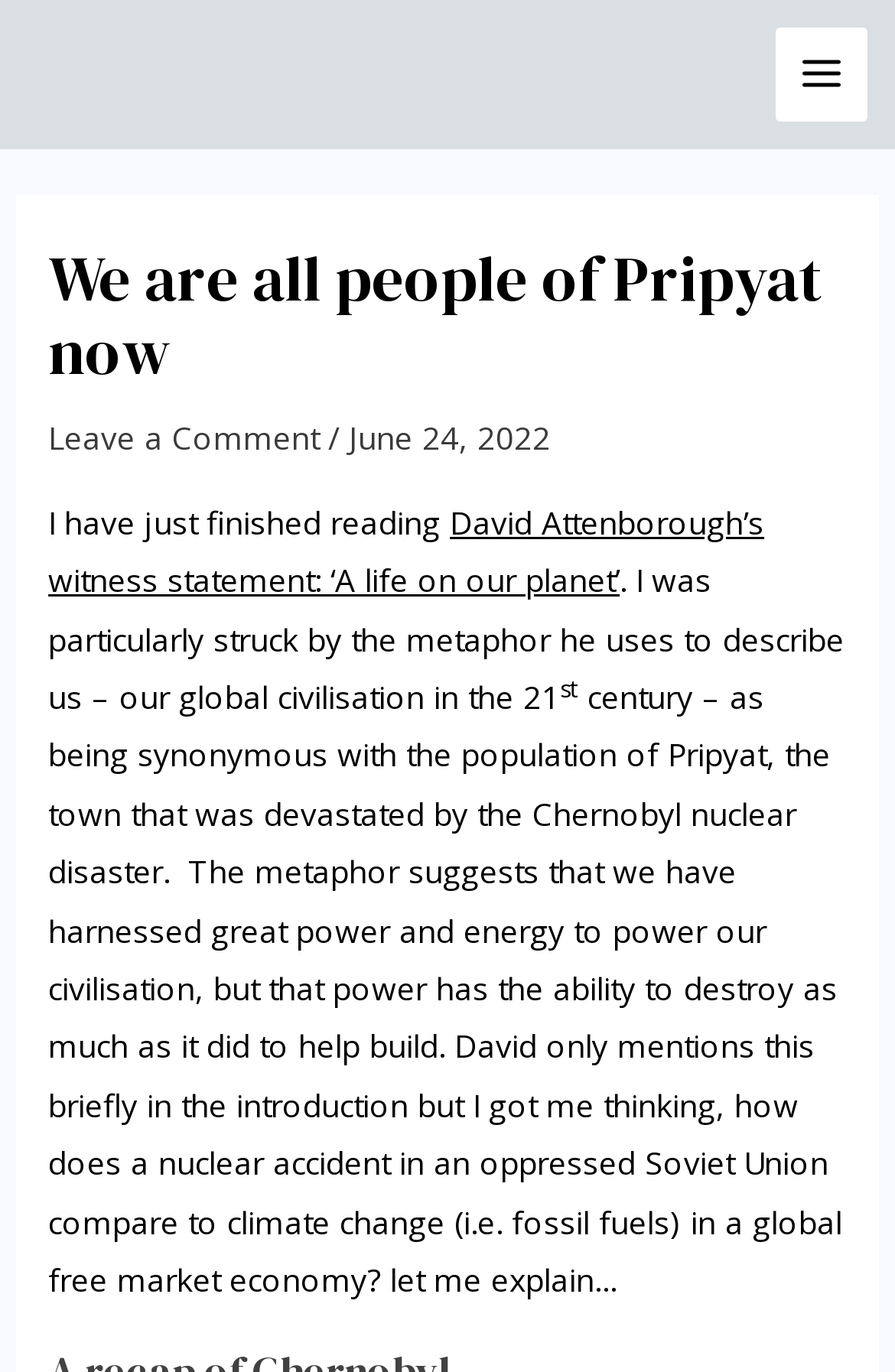Examine the screenshot and answer the question in as much detail as possible: What is the author's main concern?

The author's main concern is climate change, specifically how it compares to a nuclear accident in terms of its destructive power, and how it is affecting our global civilisation.